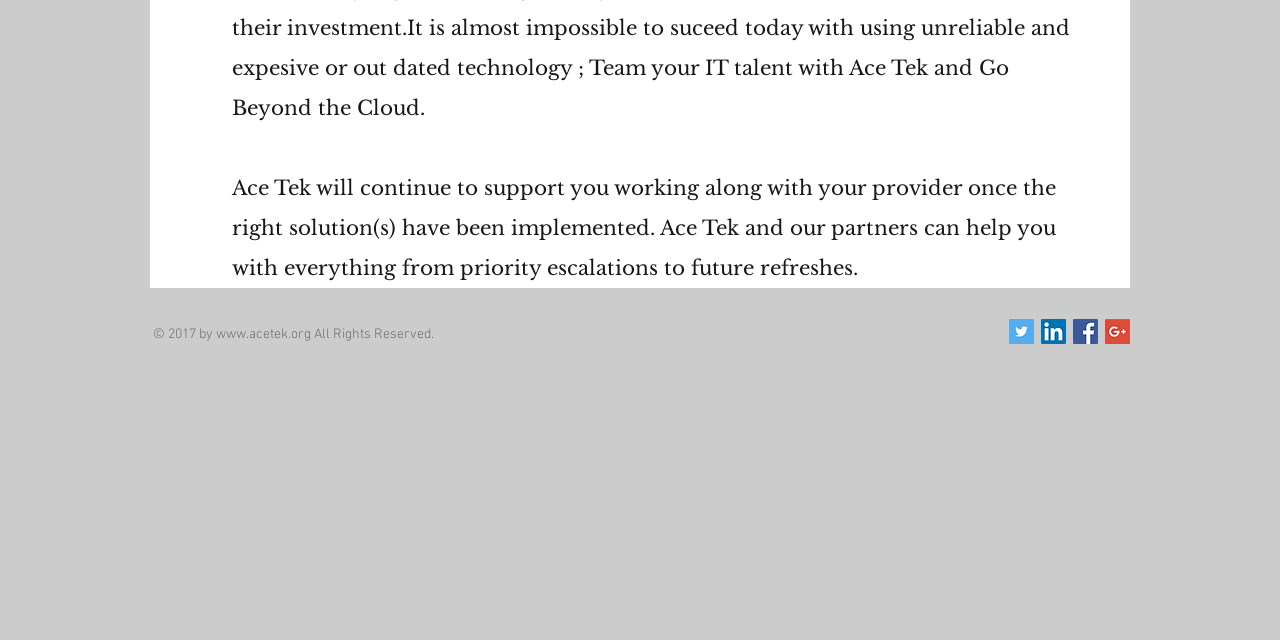Please determine the bounding box coordinates for the UI element described as: "aria-label="Google+ Social Icon"".

[0.863, 0.498, 0.883, 0.538]